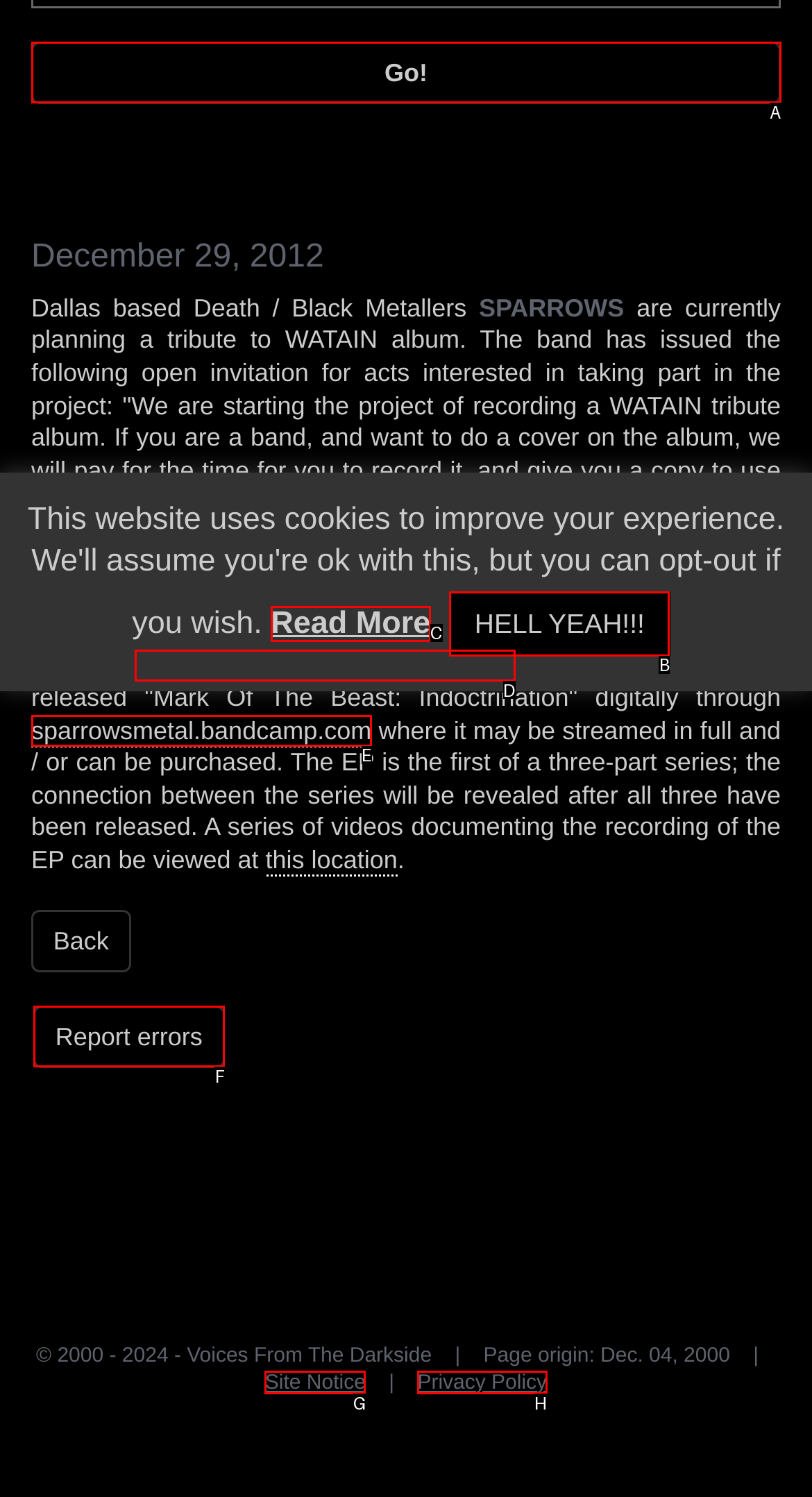From the description: Privacy Policy, select the HTML element that fits best. Reply with the letter of the appropriate option.

H